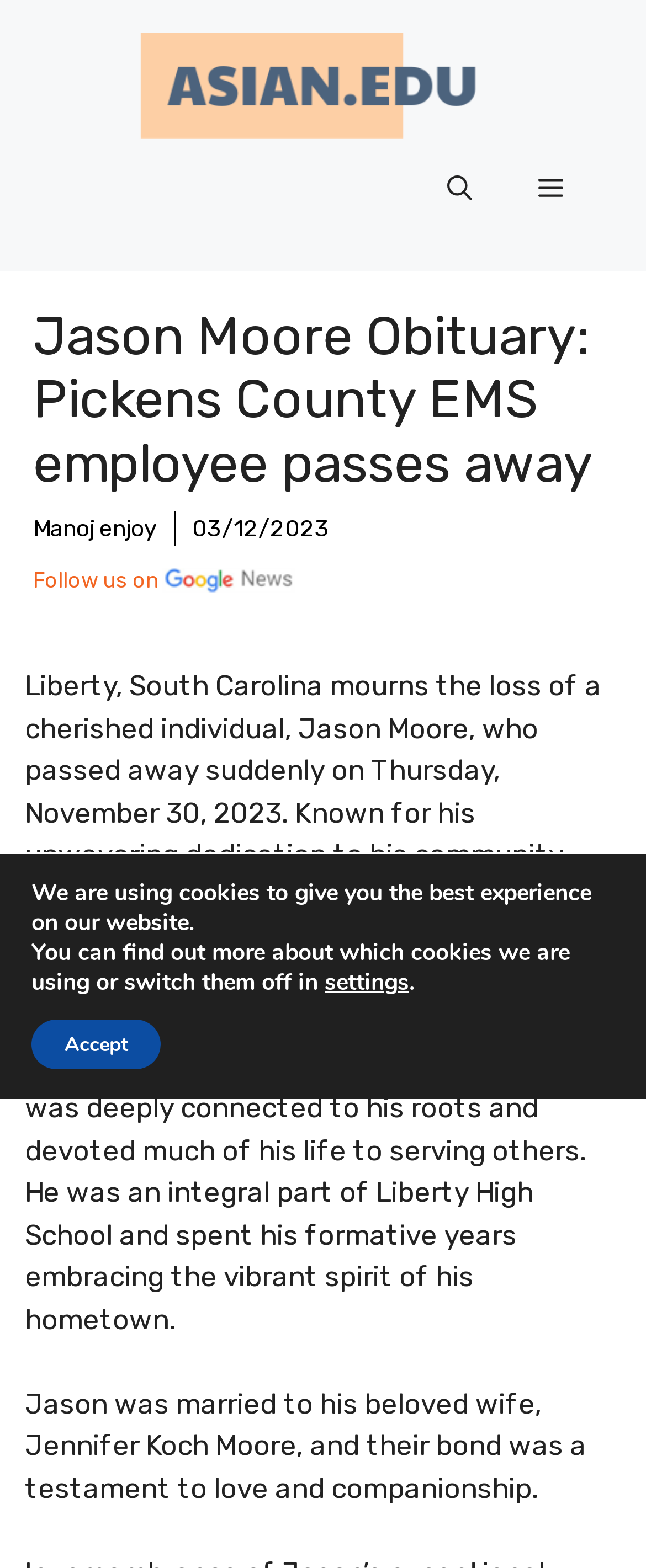What is the purpose of the webpage?
Answer the question in a detailed and comprehensive manner.

Based on the webpage content, it appears that the purpose of the webpage is to pay tribute to Jason Moore, who has passed away, and share information about his life and legacy.